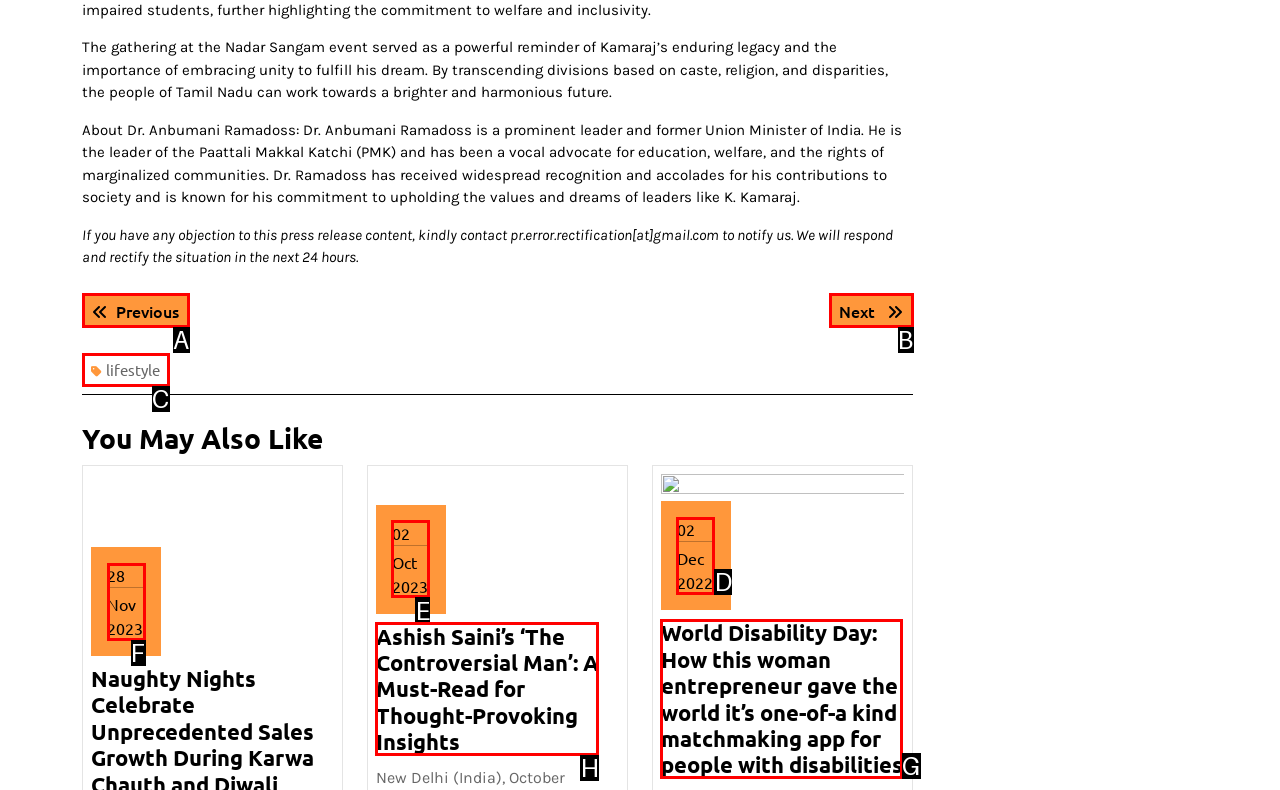Based on the choices marked in the screenshot, which letter represents the correct UI element to perform the task: Read World Disability Day article?

G